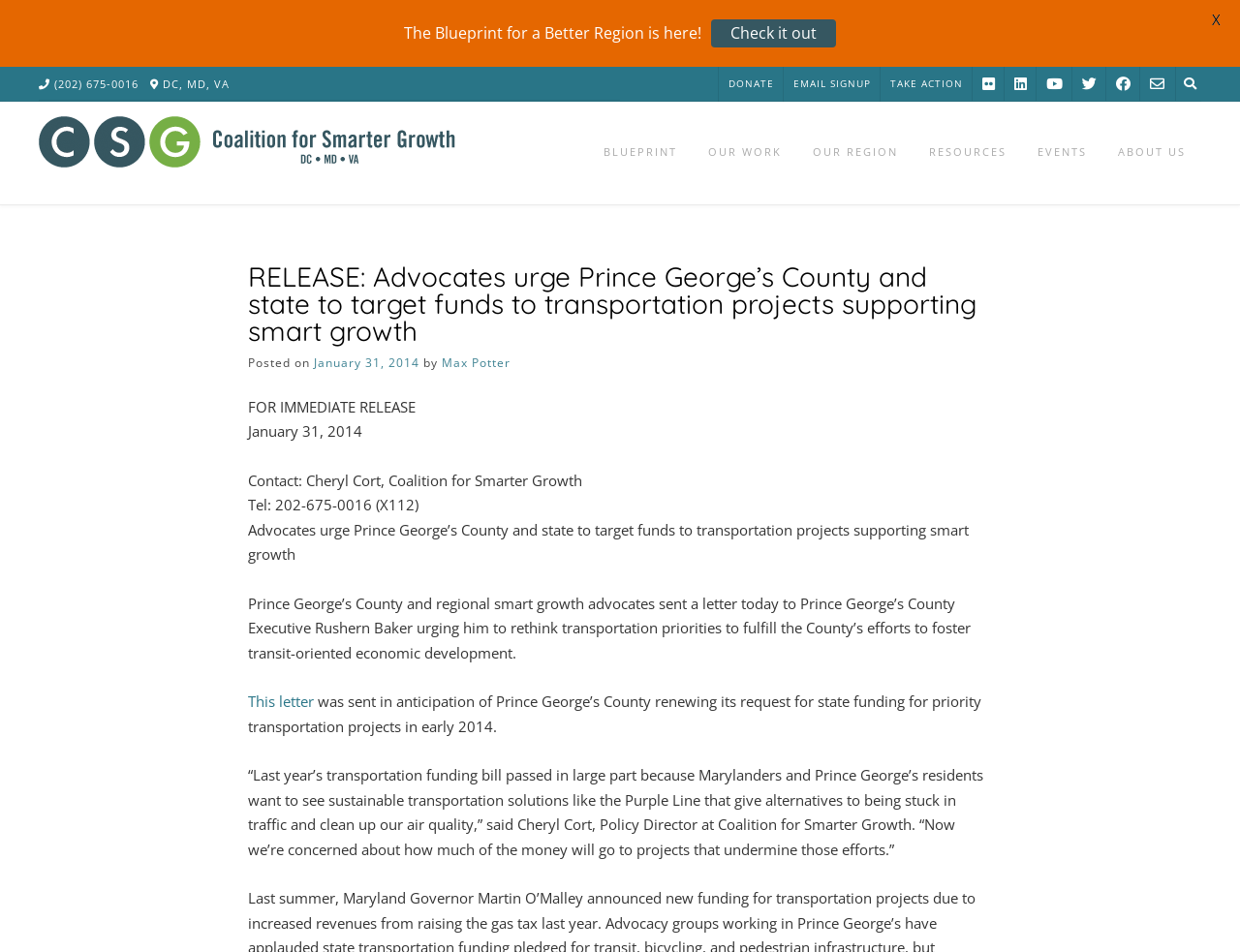Could you locate the bounding box coordinates for the section that should be clicked to accomplish this task: "Click the DONATE button".

[0.58, 0.07, 0.632, 0.107]